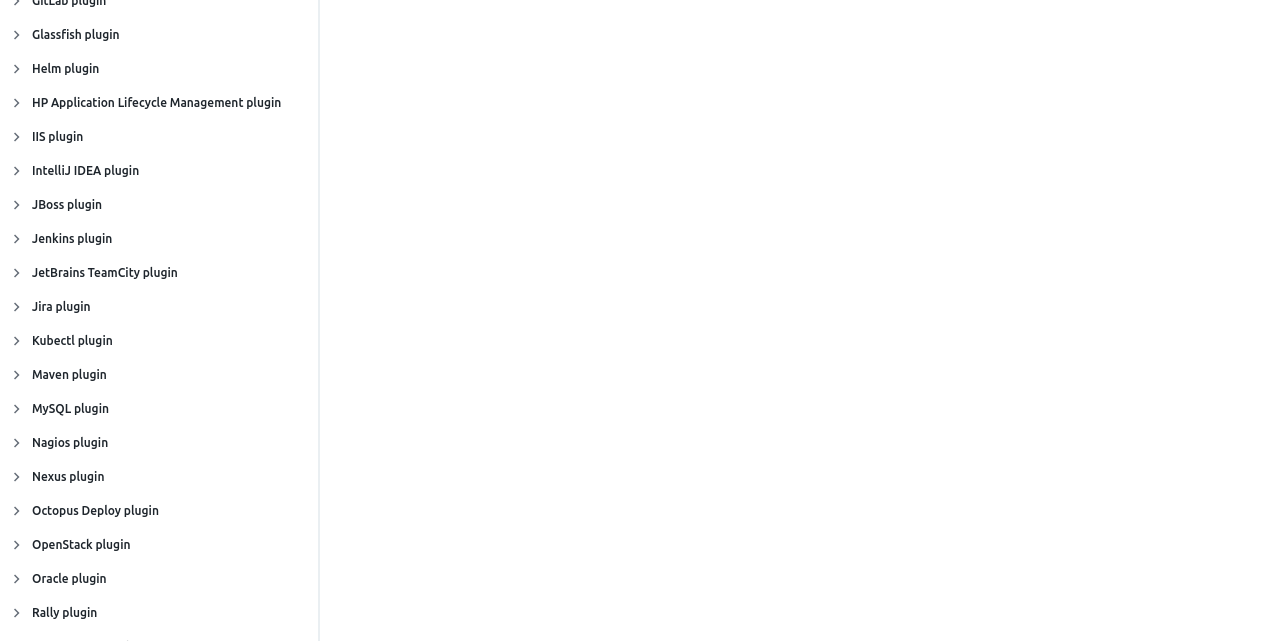Identify the bounding box for the UI element specified in this description: "IntelliJ IDEA plugin". The coordinates must be four float numbers between 0 and 1, formatted as [left, top, right, bottom].

[0.0, 0.24, 0.248, 0.293]